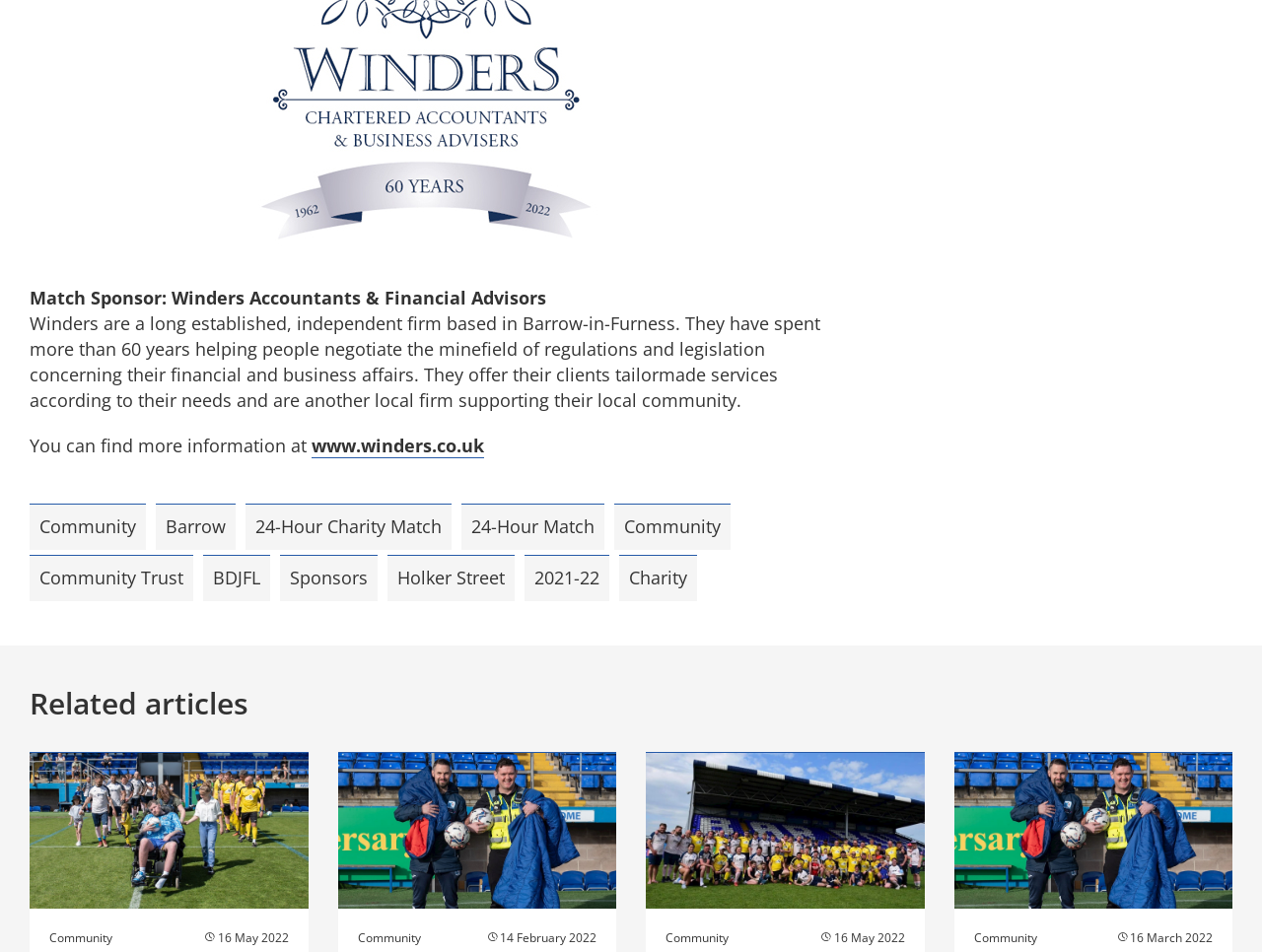Refer to the image and provide an in-depth answer to the question: 
How many related articles are shown?

The webpage has four images below the 'Related articles' heading, indicating that there are four related articles shown.